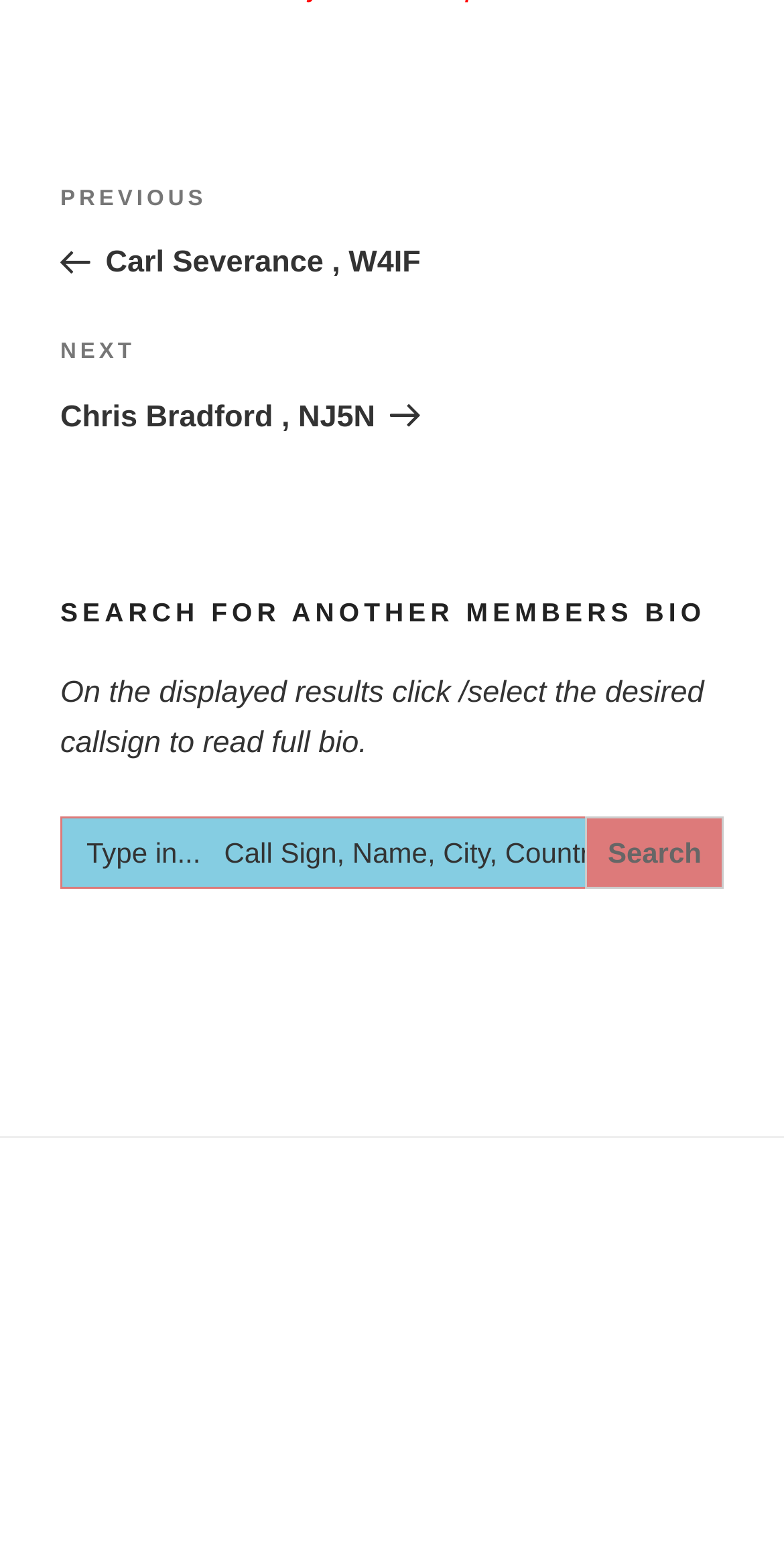From the webpage screenshot, predict the bounding box of the UI element that matches this description: "2016".

None